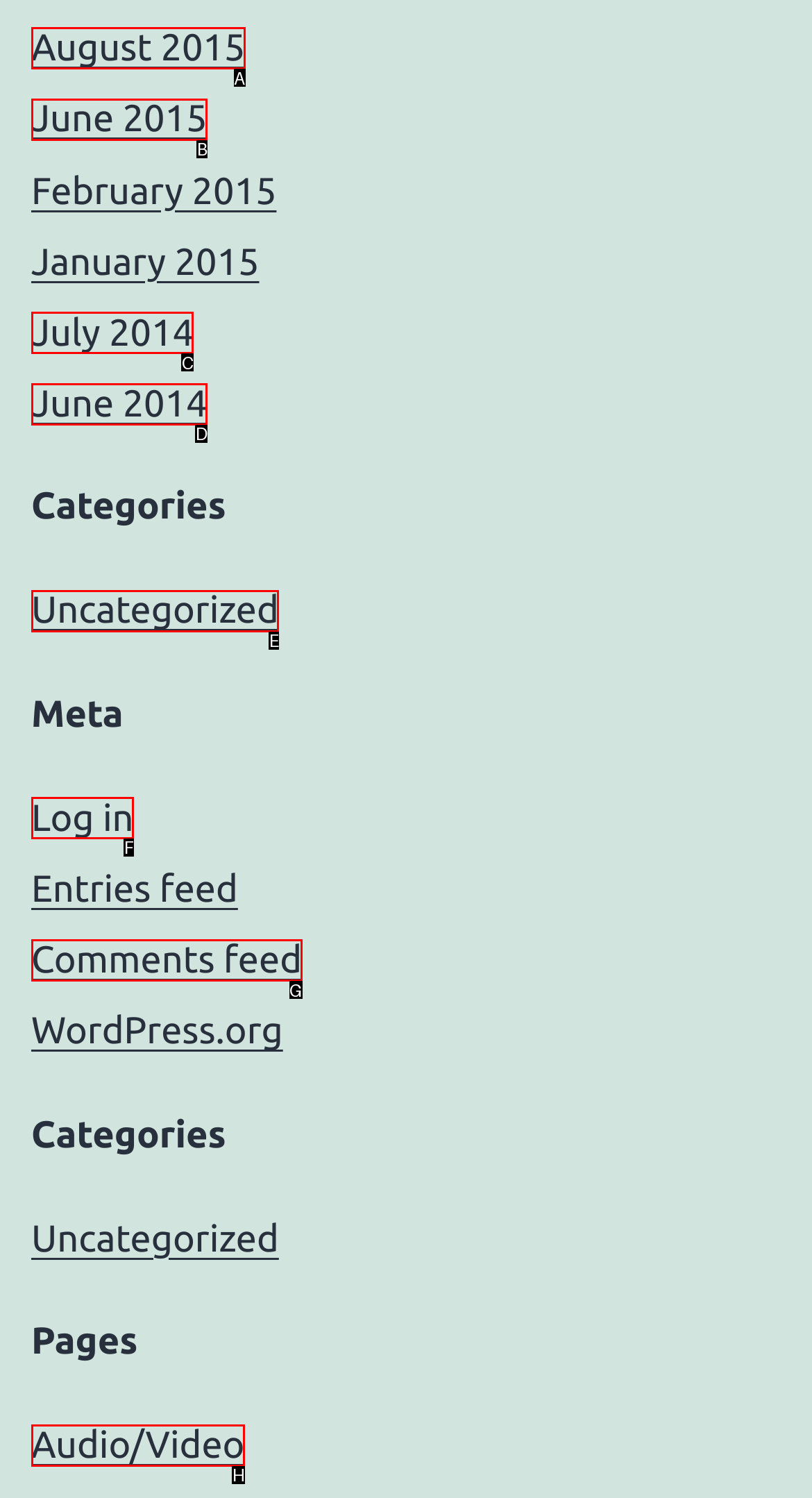Which HTML element fits the description: Log in? Respond with the letter of the appropriate option directly.

F